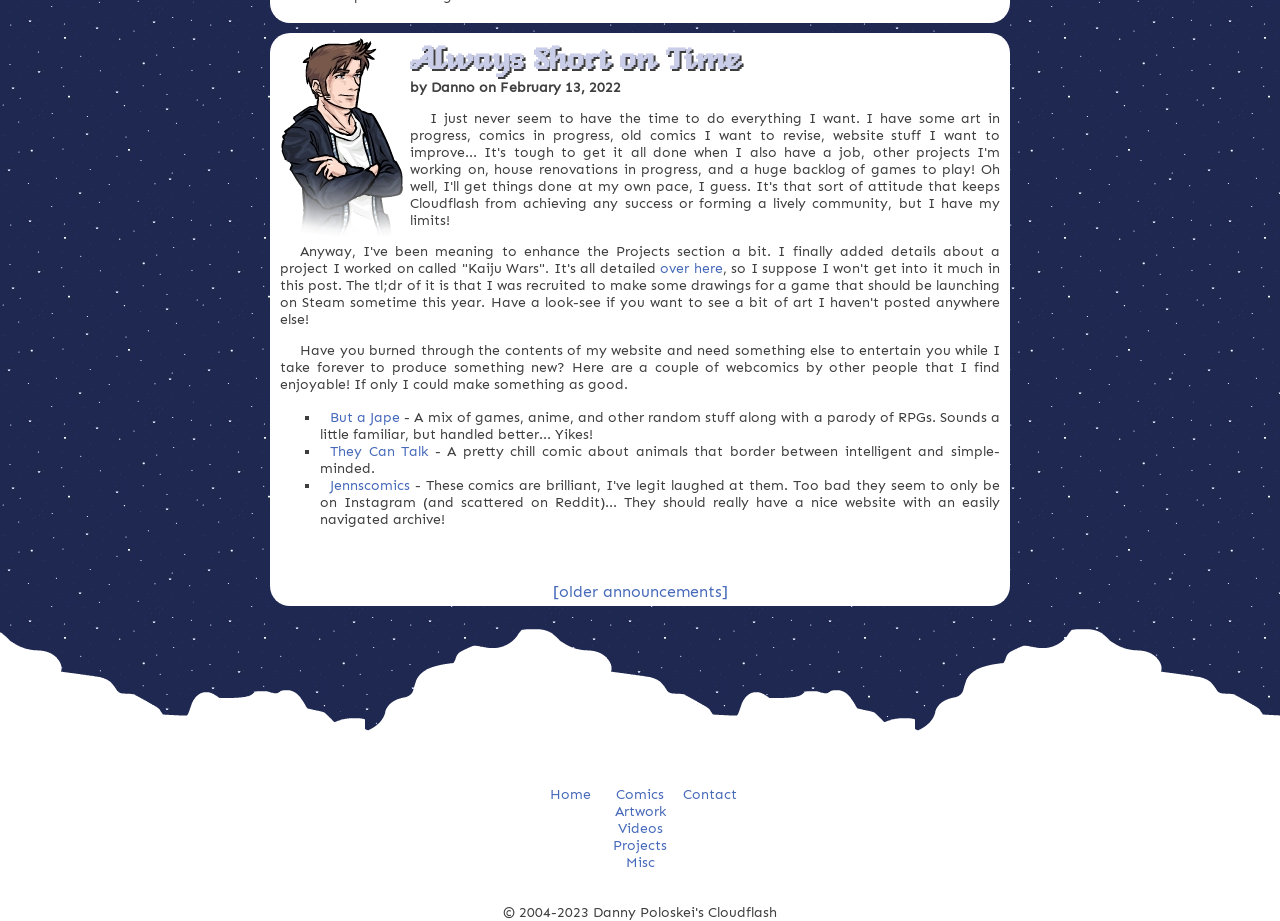What is the name of the project mentioned in the text?
Using the information from the image, answer the question thoroughly.

The text mentions that the author finally added details about a project they worked on called 'Kaiju Wars', which can be found by clicking the 'over here' link.